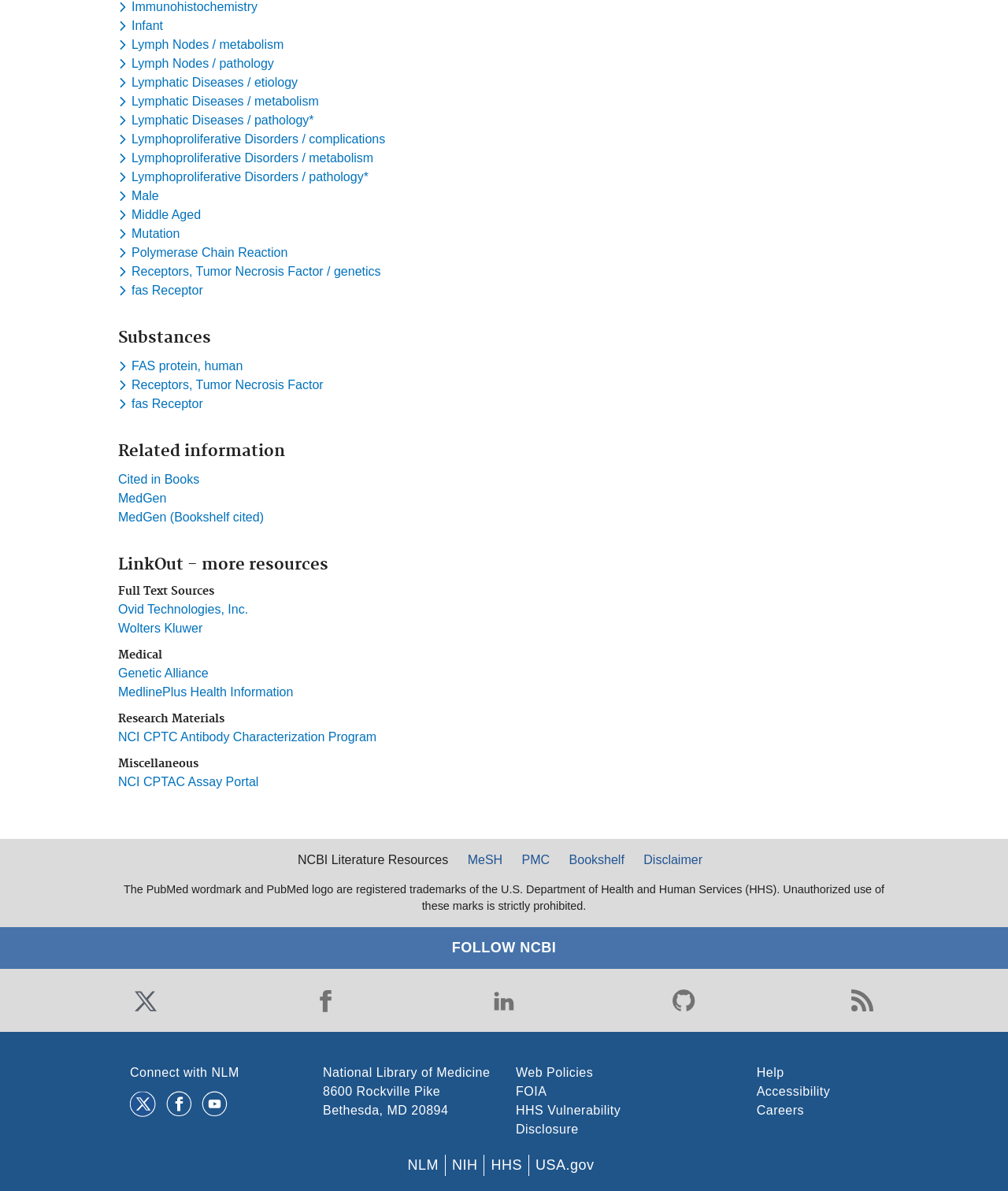Provide a one-word or short-phrase response to the question:
How many links are there under the 'LinkOut - more resources' heading?

5